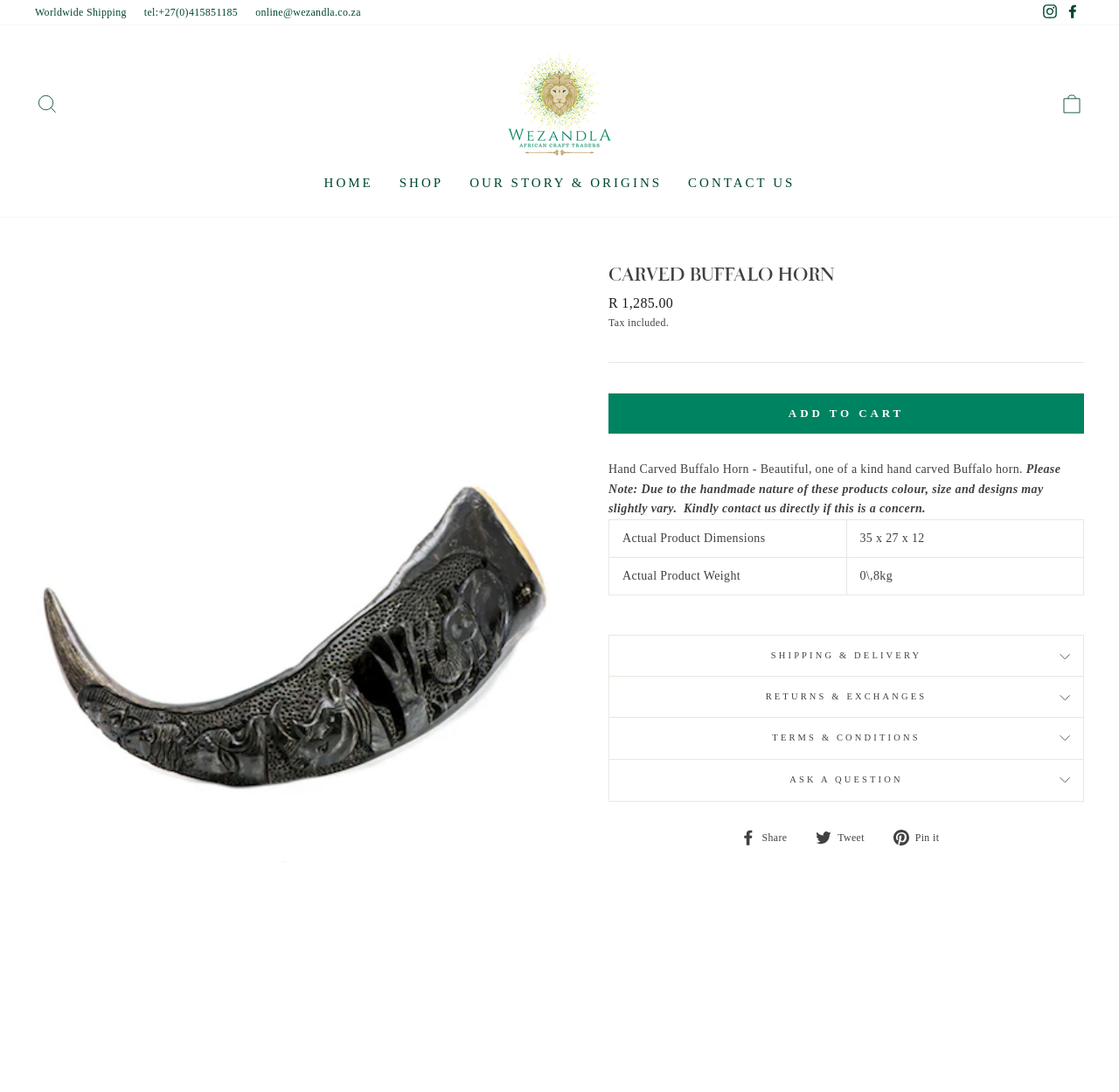Determine the bounding box coordinates for the area that should be clicked to carry out the following instruction: "Search for products".

[0.022, 0.078, 0.062, 0.113]